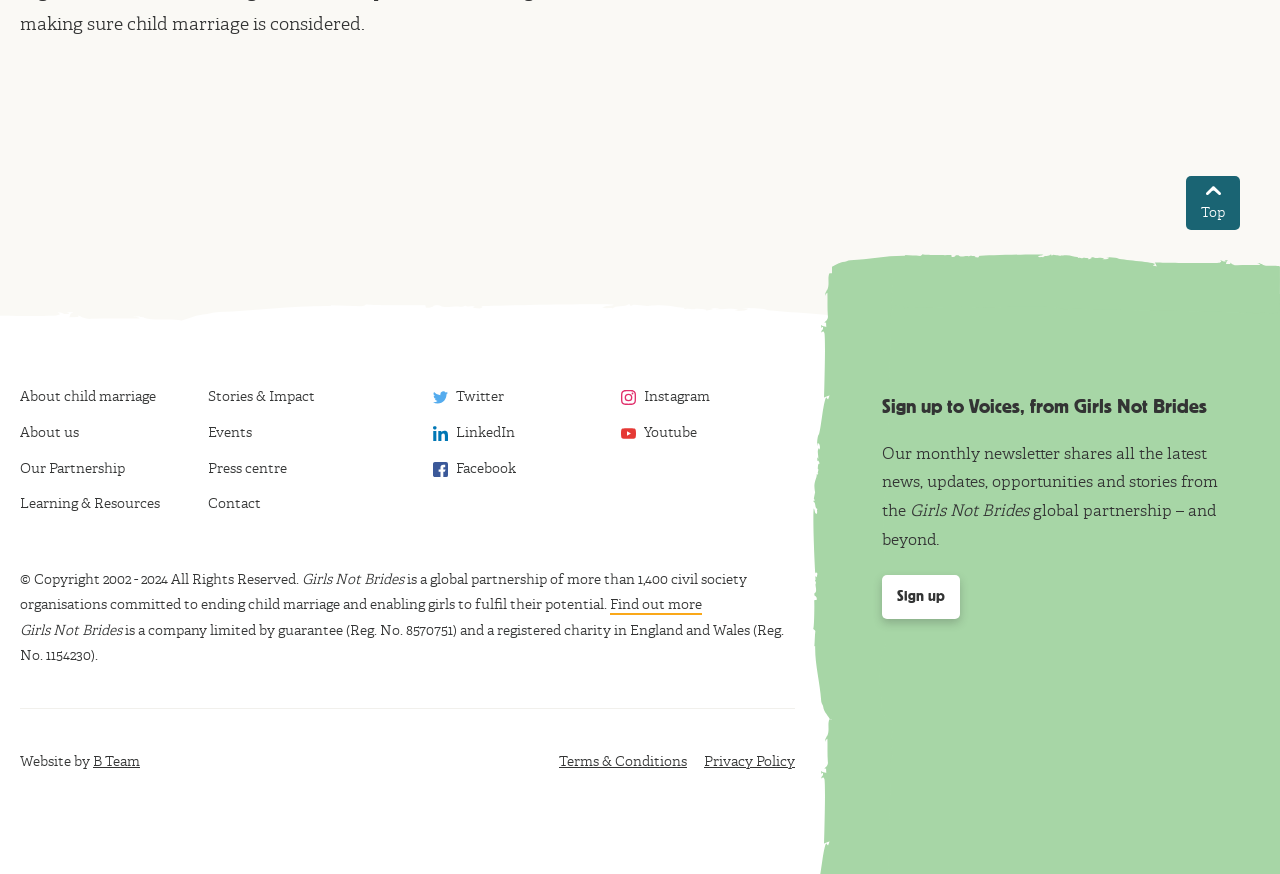Locate the bounding box coordinates of the clickable part needed for the task: "Find out more about Girls Not Brides".

[0.477, 0.682, 0.548, 0.704]